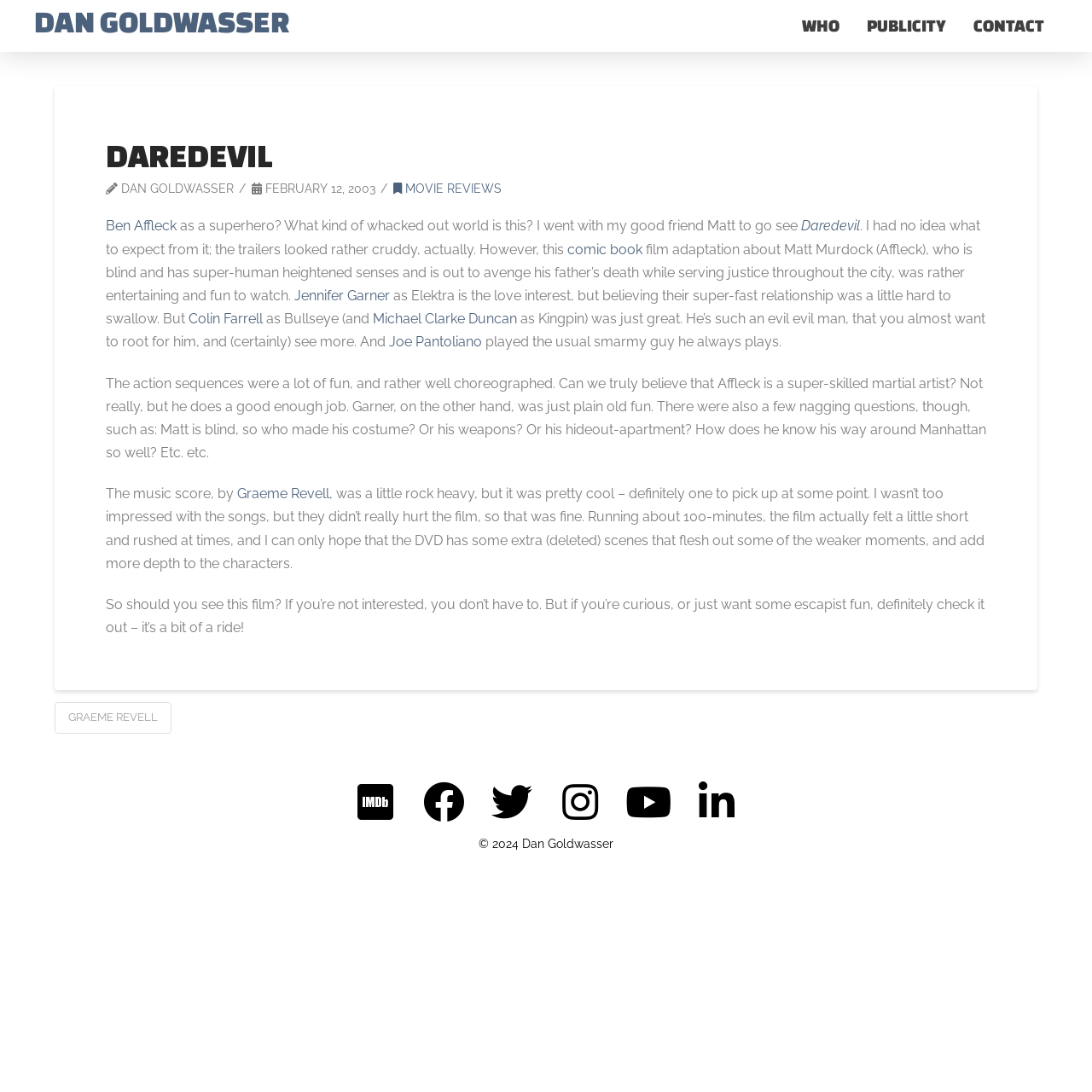Use a single word or phrase to answer this question: 
What is the name of the movie being reviewed?

Daredevil